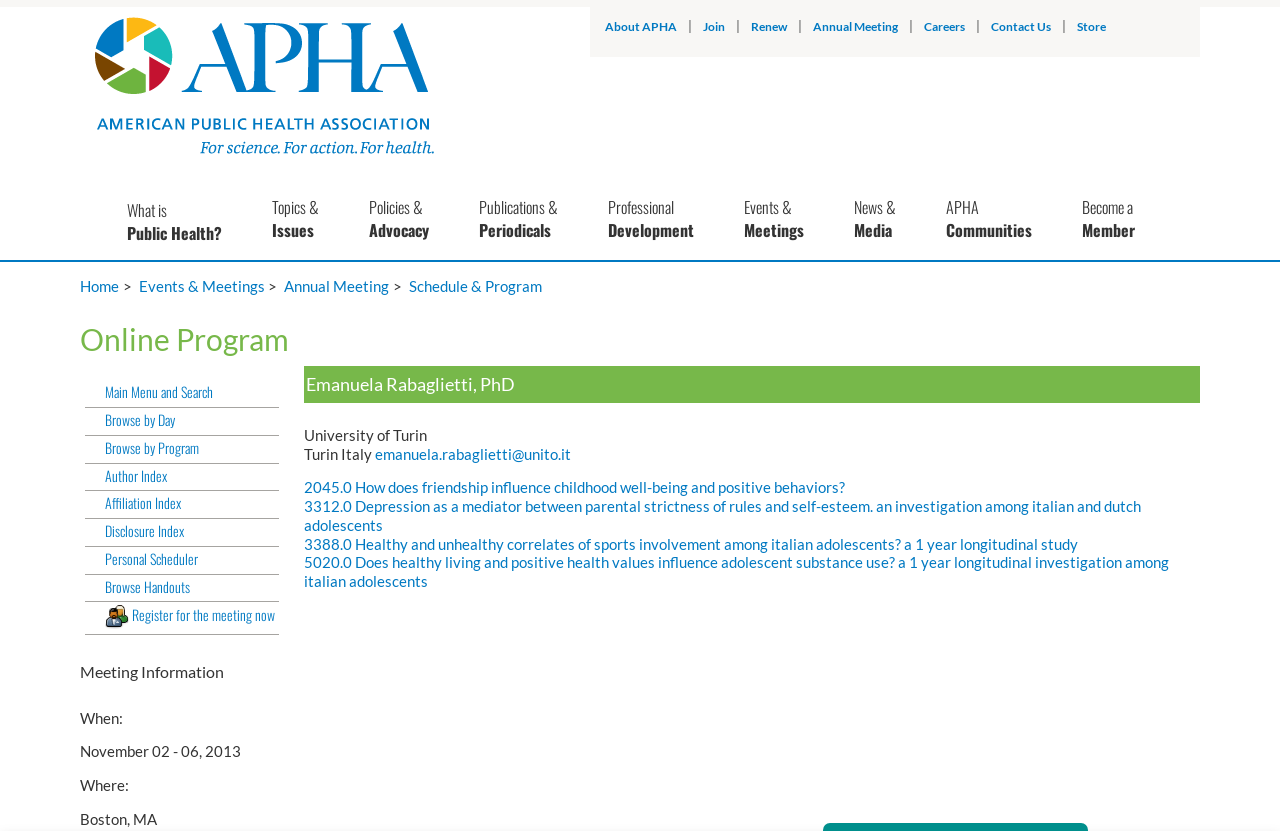What is the name of the person on this webpage?
Look at the image and respond to the question as thoroughly as possible.

The name of the person on this webpage can be found in the heading element with the text 'Emanuela Rabaglietti, PhD' which is located at the top of the page.